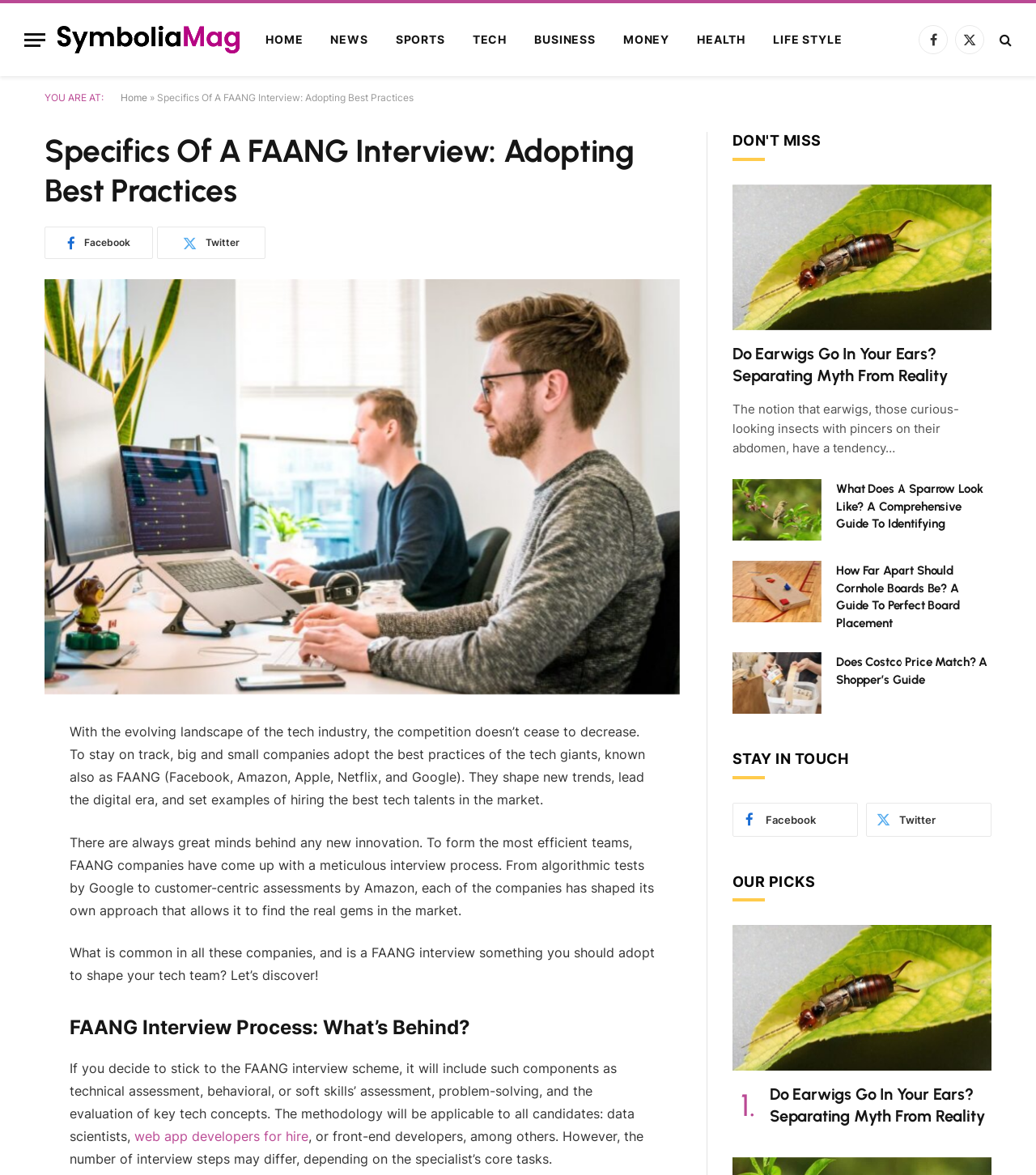Extract the bounding box coordinates for the UI element described by the text: "title="Symboli Mag"". The coordinates should be in the form of [left, top, right, bottom] with values between 0 and 1.

[0.055, 0.015, 0.231, 0.052]